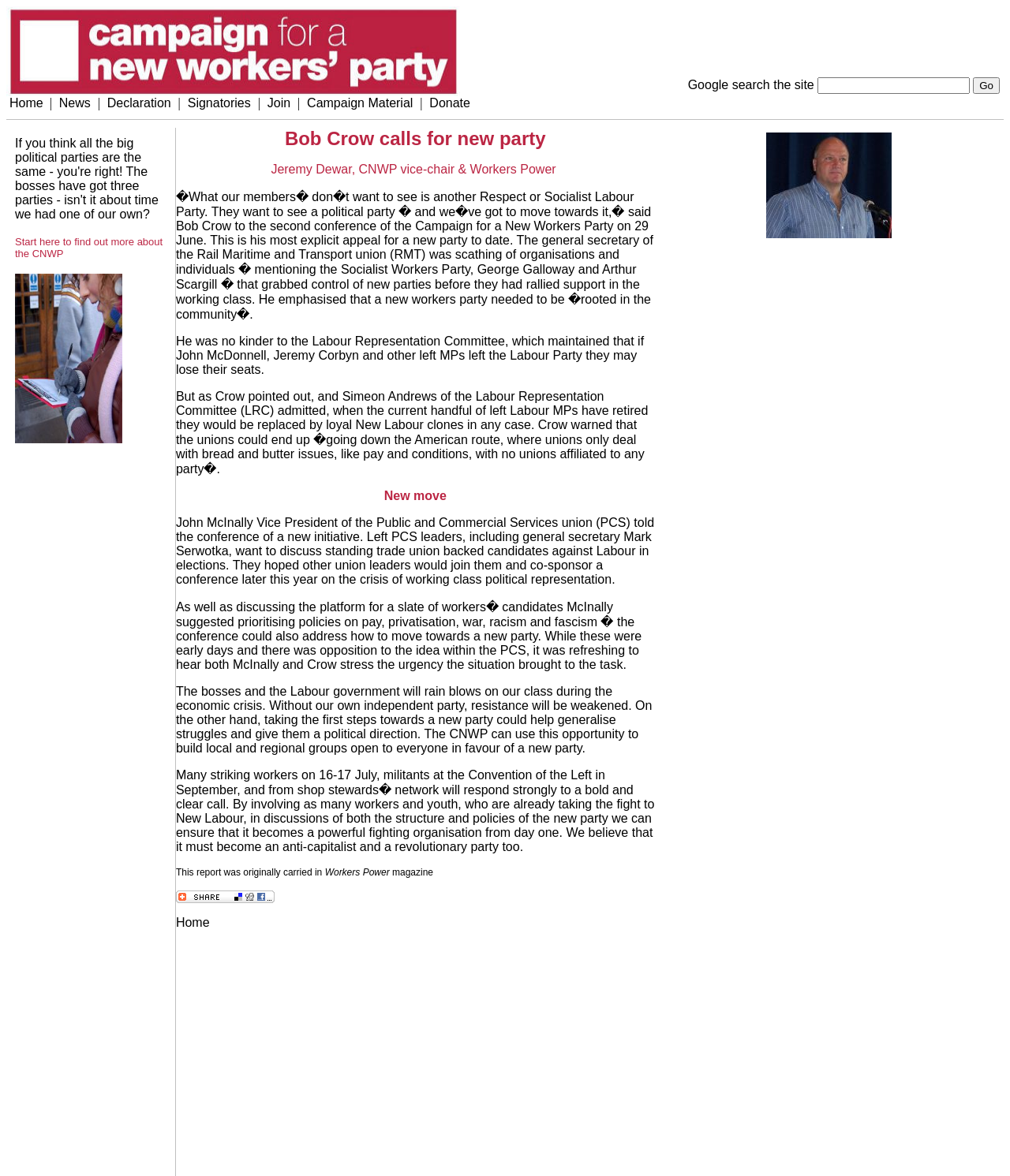Using the given element description, provide the bounding box coordinates (top-left x, top-left y, bottom-right x, bottom-right y) for the corresponding UI element in the screenshot: Home

[0.009, 0.082, 0.043, 0.093]